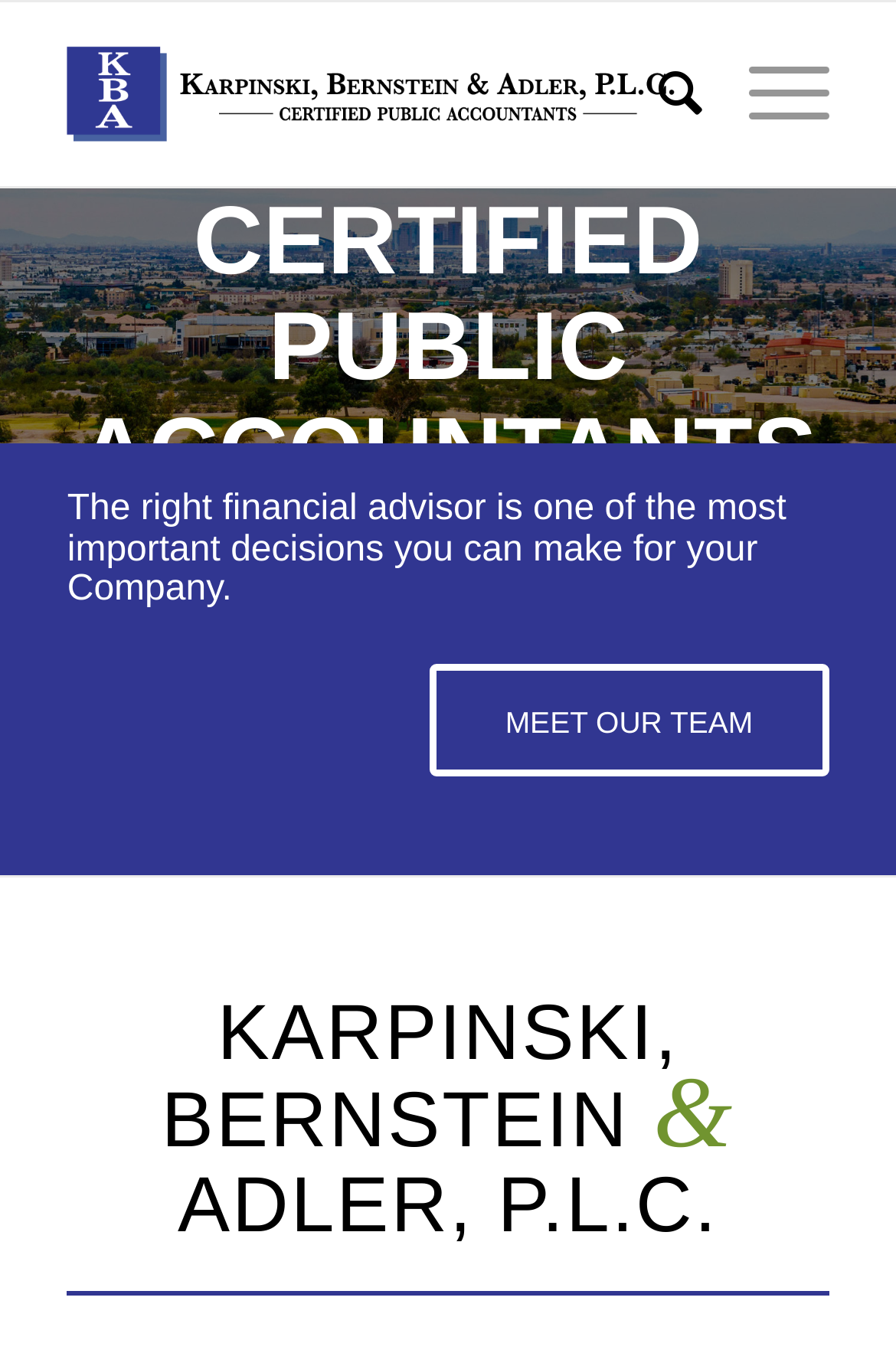Locate the UI element described by Search and provide its bounding box coordinates. Use the format (top-left x, top-left y, bottom-right x, bottom-right y) with all values as floating point numbers between 0 and 1.

[0.684, 0.002, 0.784, 0.136]